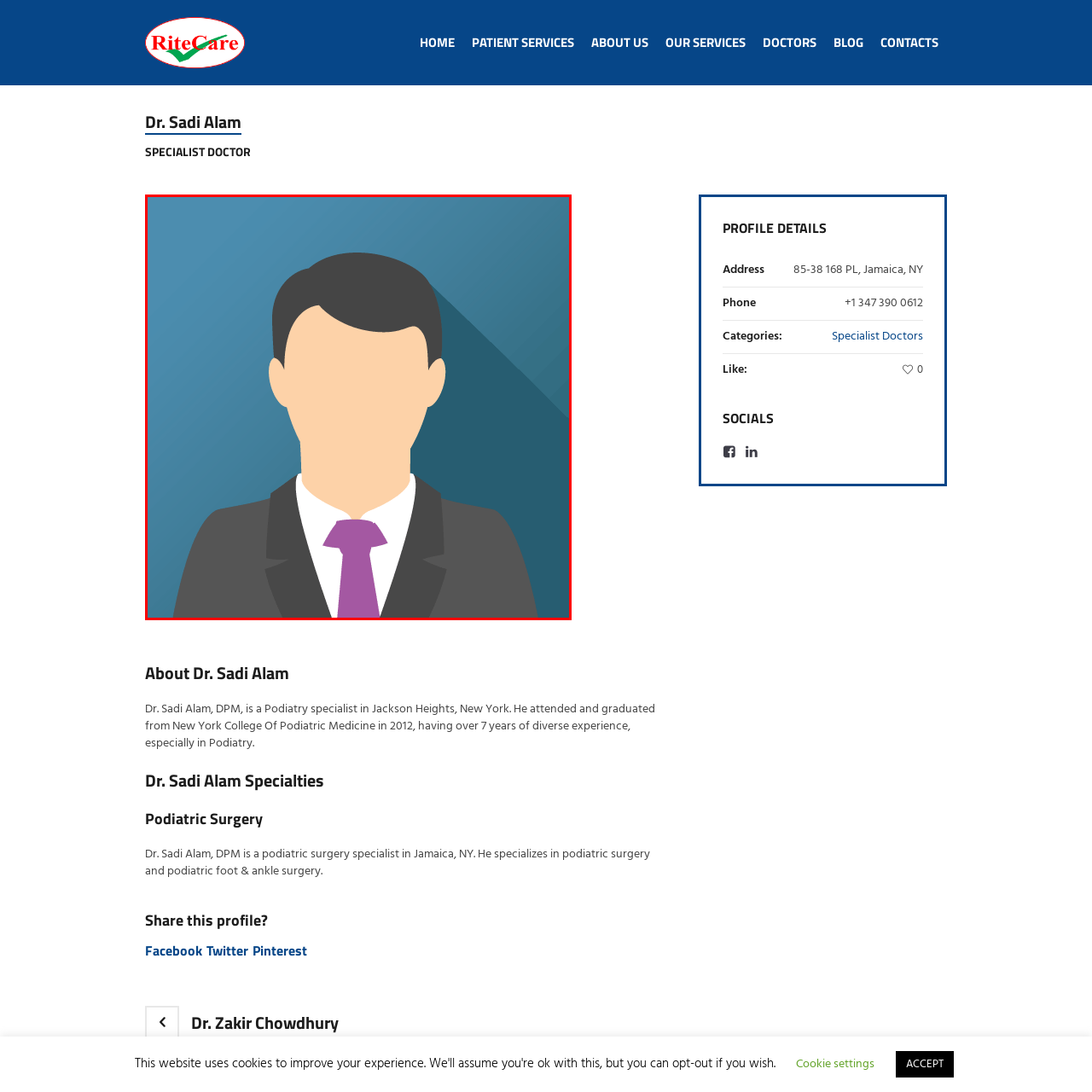Write a thorough description of the contents of the image marked by the red outline.

The image features a stylized illustration of a professional man, depicted in a suit with a dark jacket and a light-colored shirt, complemented by a purple tie. The figure is designed in a simplistic, avatar-like manner, lacking facial details and set against a gradient background that transitions from a darker blue at the top to a lighter blue at the bottom. This representation emphasizes professionalism and is well-suited for a medical or corporate context, aligning with the theme of Dr. Sadi Alam, a specialist in podiatry located at RiteCare Medical Office PC. The use of a professional avatar often indicates the individual's role in providing medical services, and this image likely serves as a visual representation associated with Dr. Alam's profile and qualifications.